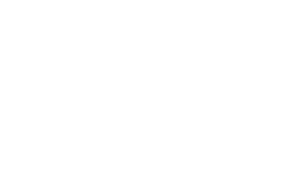Describe the scene in the image with detailed observations.

The image showcases a character named Elsa, who is depicted in a professional context. Surrounding the image are textual elements highlighting Elsa's expertise and experience, particularly in the realm of technical writing. The accompanying description emphasizes her versatility and skills in writing for mobile applications over her impressive seven-year career. This contextual backdrop suggests that Elsa is not only a proficient writer but also adept at navigating complex software environments, enhancing her relevance in discussions about iOS and Android solutions. The encapsulated professional portrayal is likely aimed at engaging viewers interested in technical writing and app development.